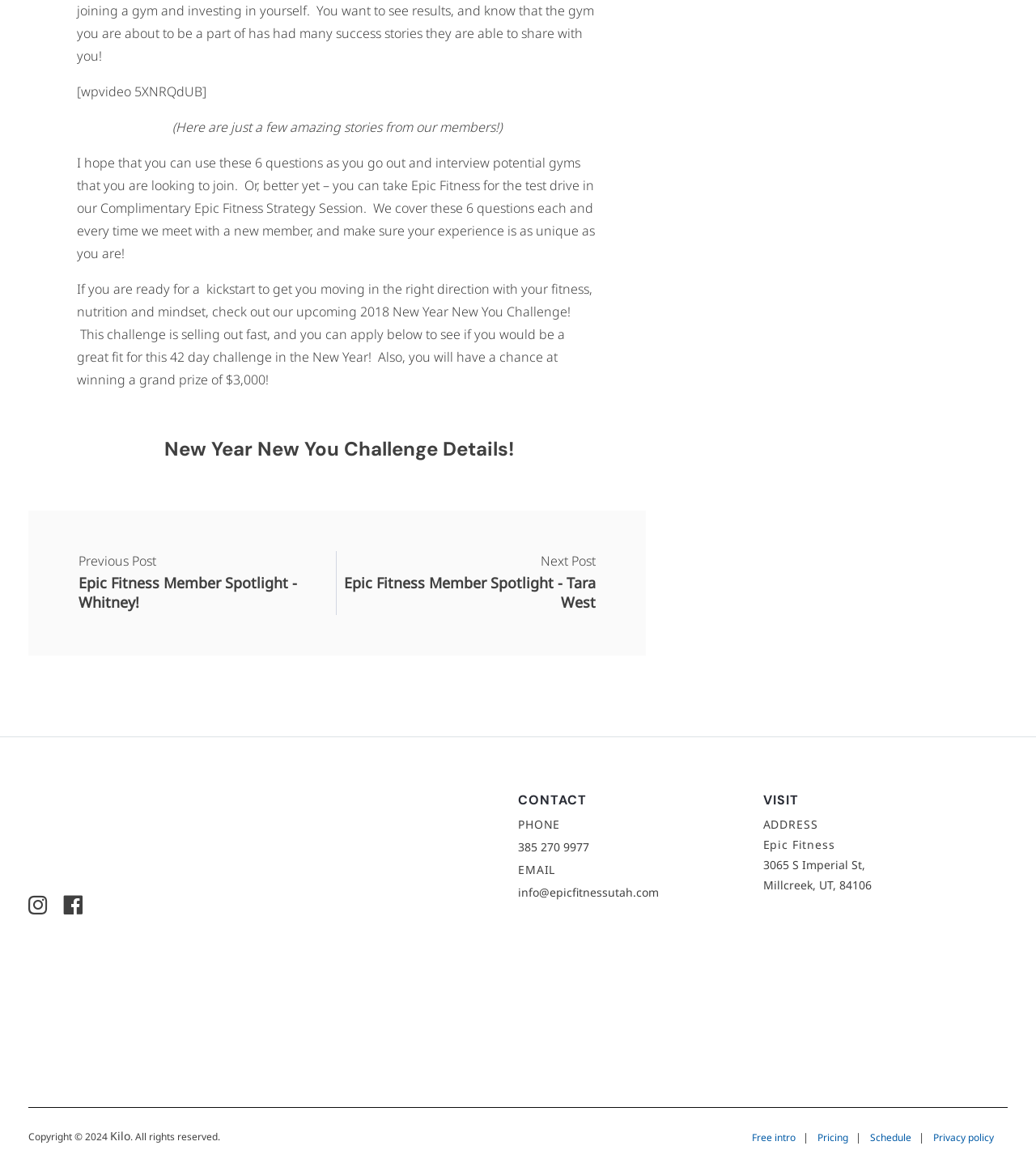Extract the bounding box for the UI element that matches this description: "title="Follow us on instagram"".

[0.027, 0.761, 0.051, 0.784]